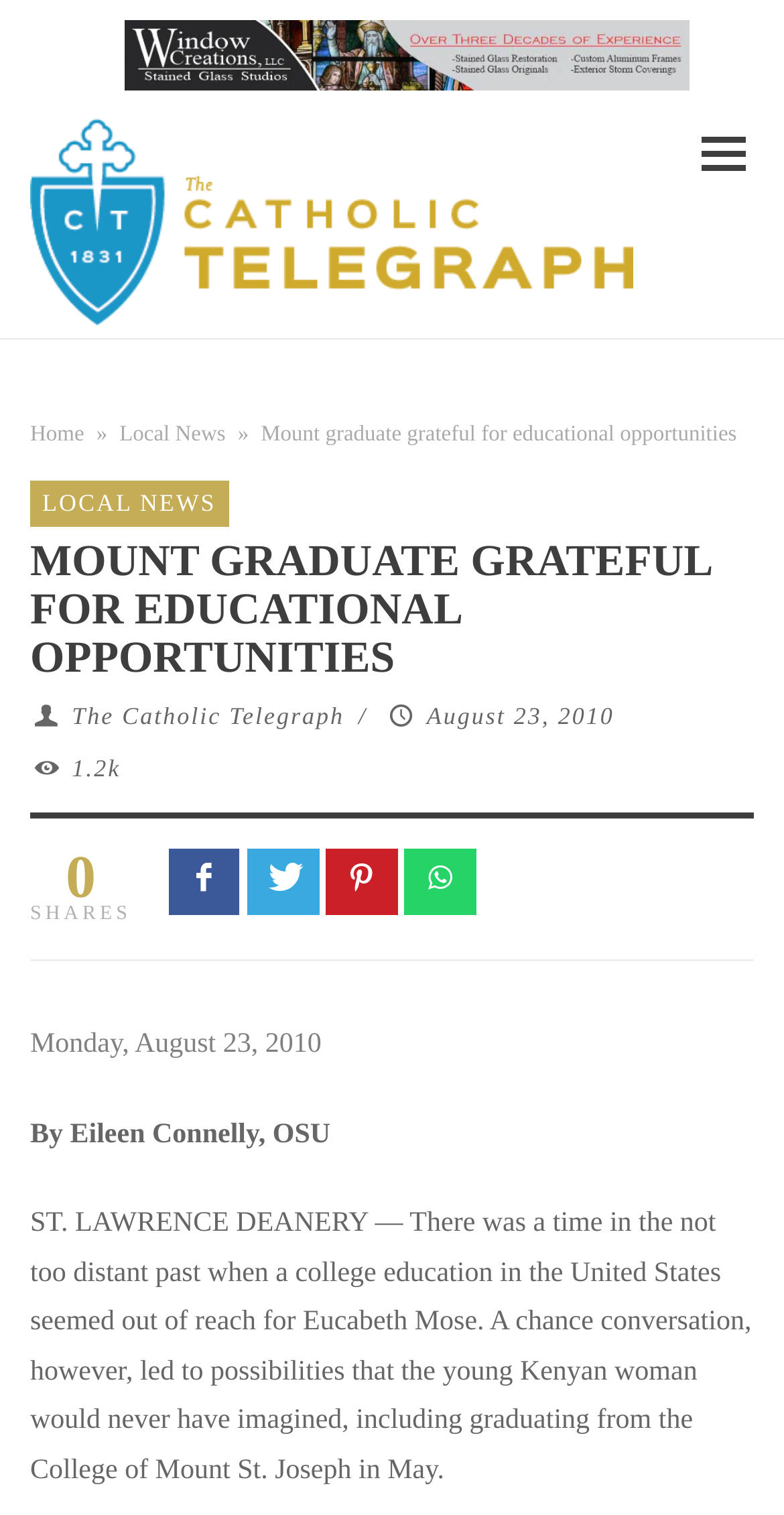What is the name of the magazine?
Analyze the image and provide a thorough answer to the question.

The name of the magazine can be found in the top-left corner of the webpage, where it is written as 'Catholic Telegraph' in a link element.